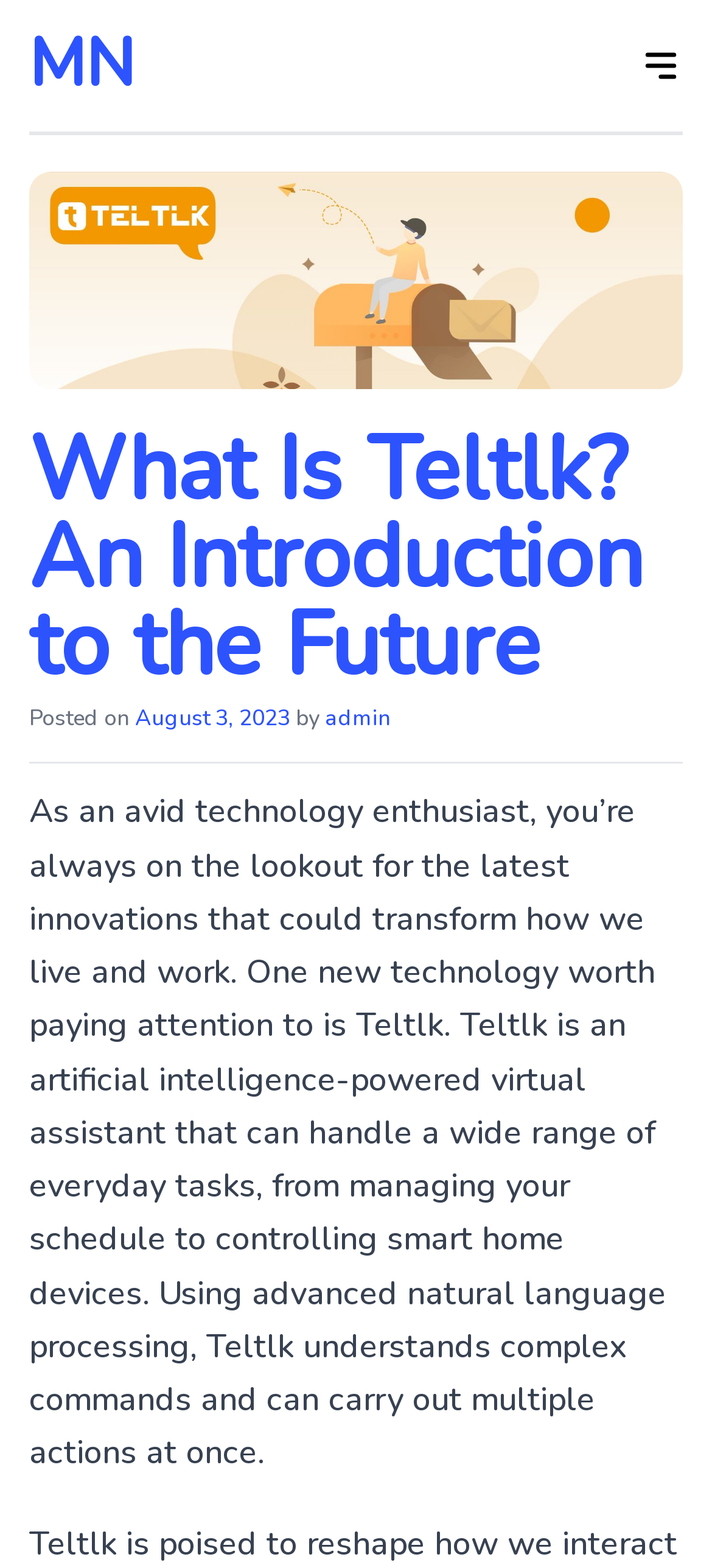What is the technology used by Teltlk?
Refer to the image and give a detailed answer to the question.

I found the answer by reading the paragraph of text that describes Teltlk. The text states 'Teltlk is an artificial intelligence-powered virtual assistant...' which clearly indicates that artificial intelligence is the technology used by Teltlk.